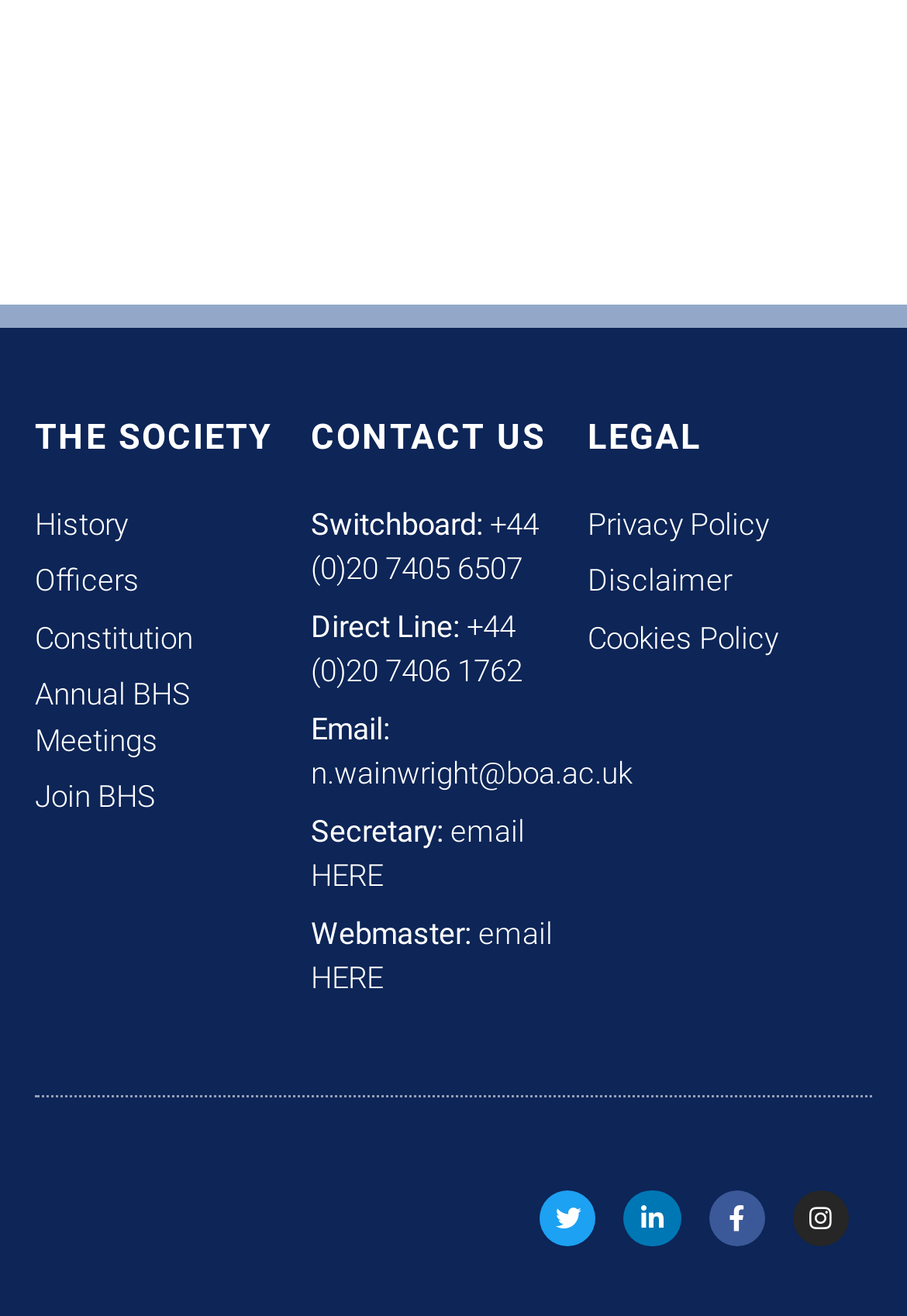Respond to the following question with a brief word or phrase:
What is the email address for the Secretary?

email HERE